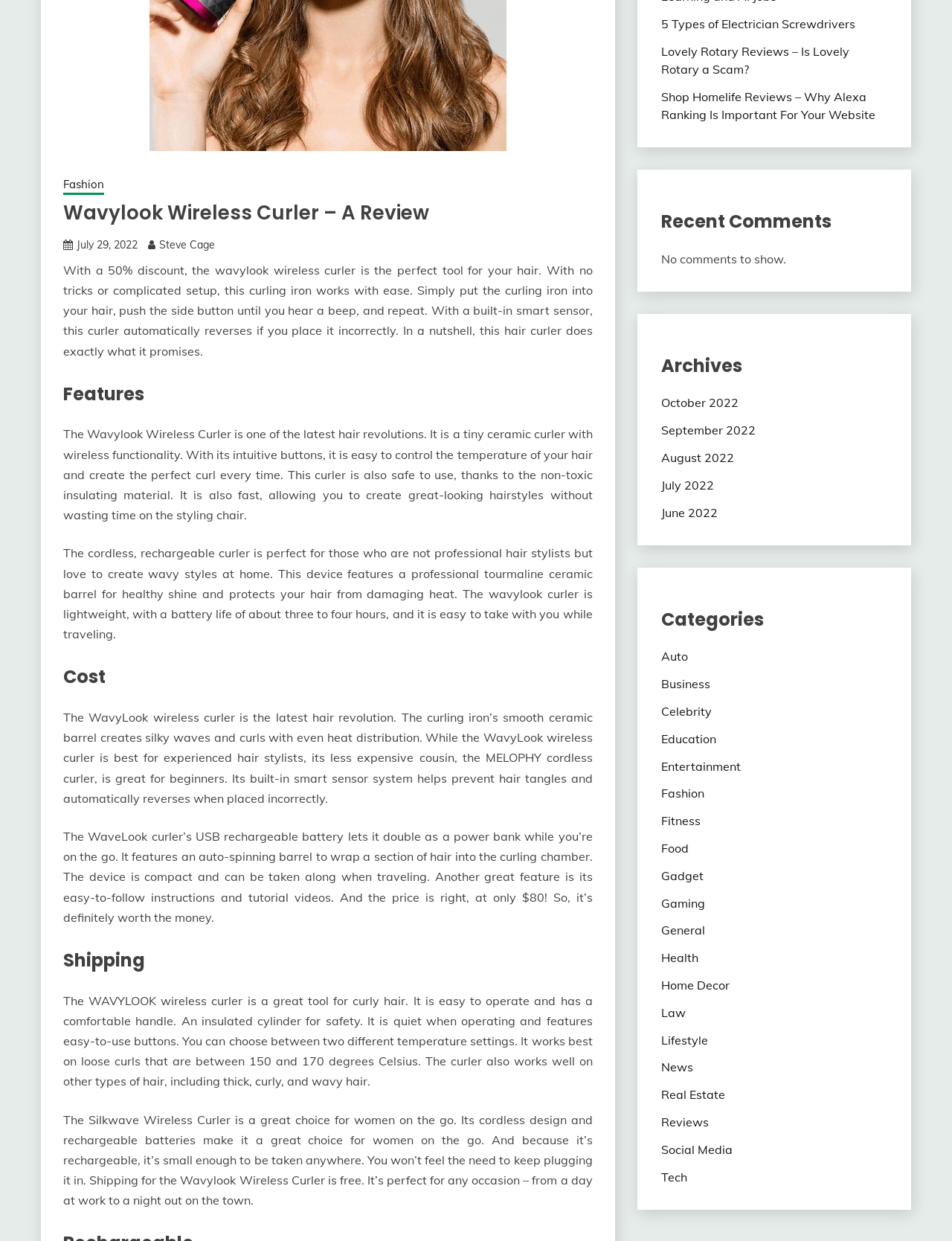Please locate the UI element described by "Business" and provide its bounding box coordinates.

[0.694, 0.545, 0.746, 0.557]